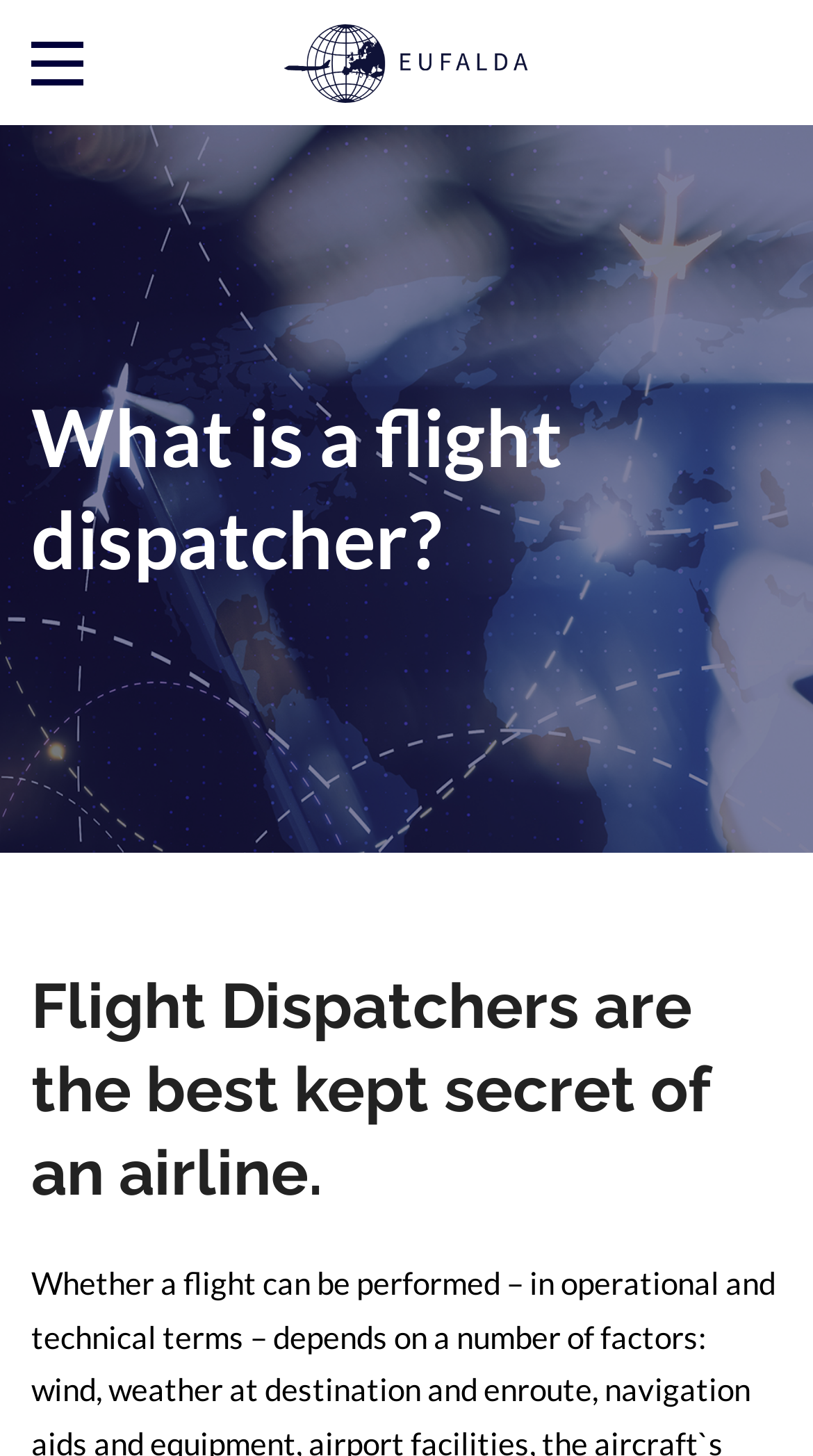How many images are on the top of the webpage?
Please use the visual content to give a single word or phrase answer.

4